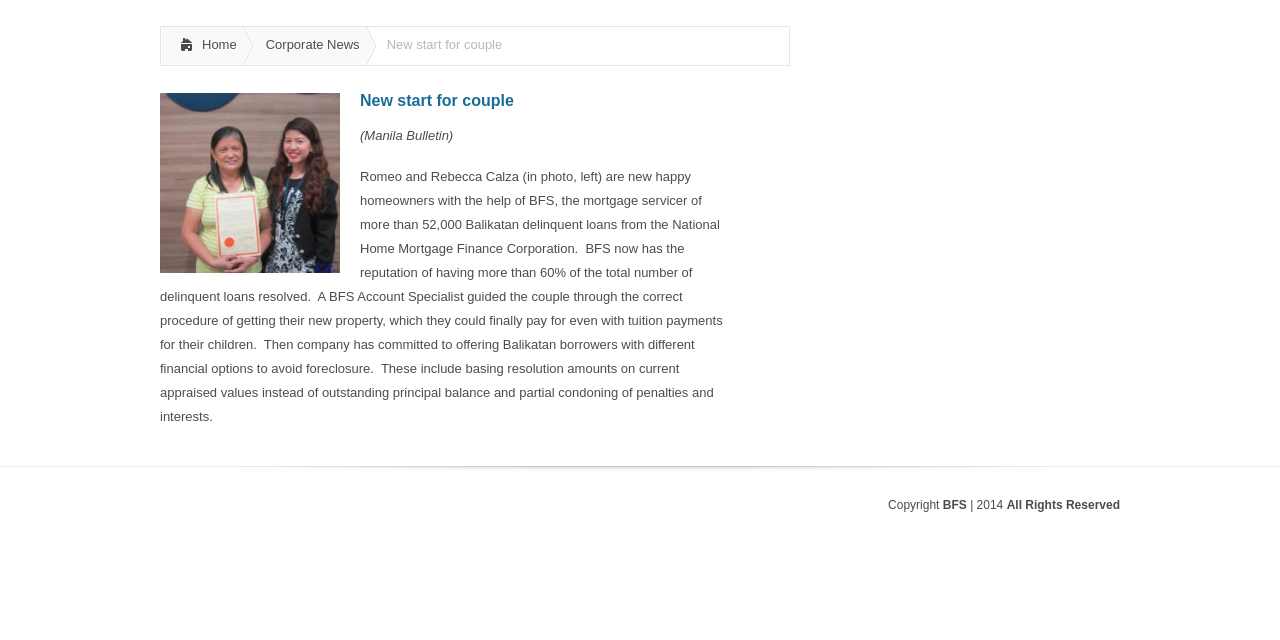Determine the bounding box coordinates of the UI element that matches the following description: "Corporate News". The coordinates should be four float numbers between 0 and 1 in the format [left, top, right, bottom].

[0.198, 0.042, 0.286, 0.1]